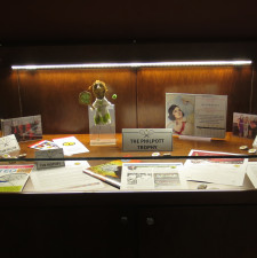What is the main focus of the Philpott Children's Tennis program?
Please provide a detailed and comprehensive answer to the question.

The caption states that the program aims to introduce tennis to underprivileged youth in Toronto, indicating that this is the main focus of the organization.